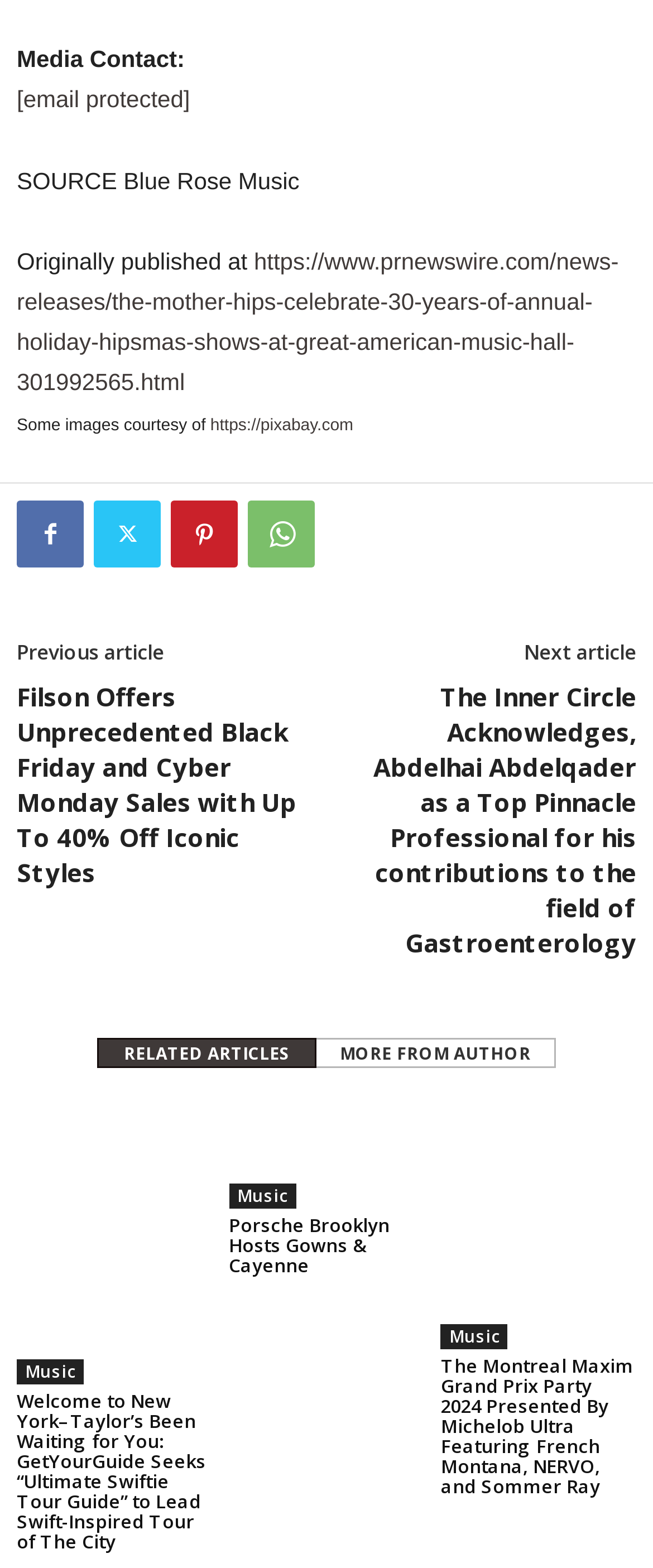Provide your answer to the question using just one word or phrase: How many related articles are listed on the webpage?

3